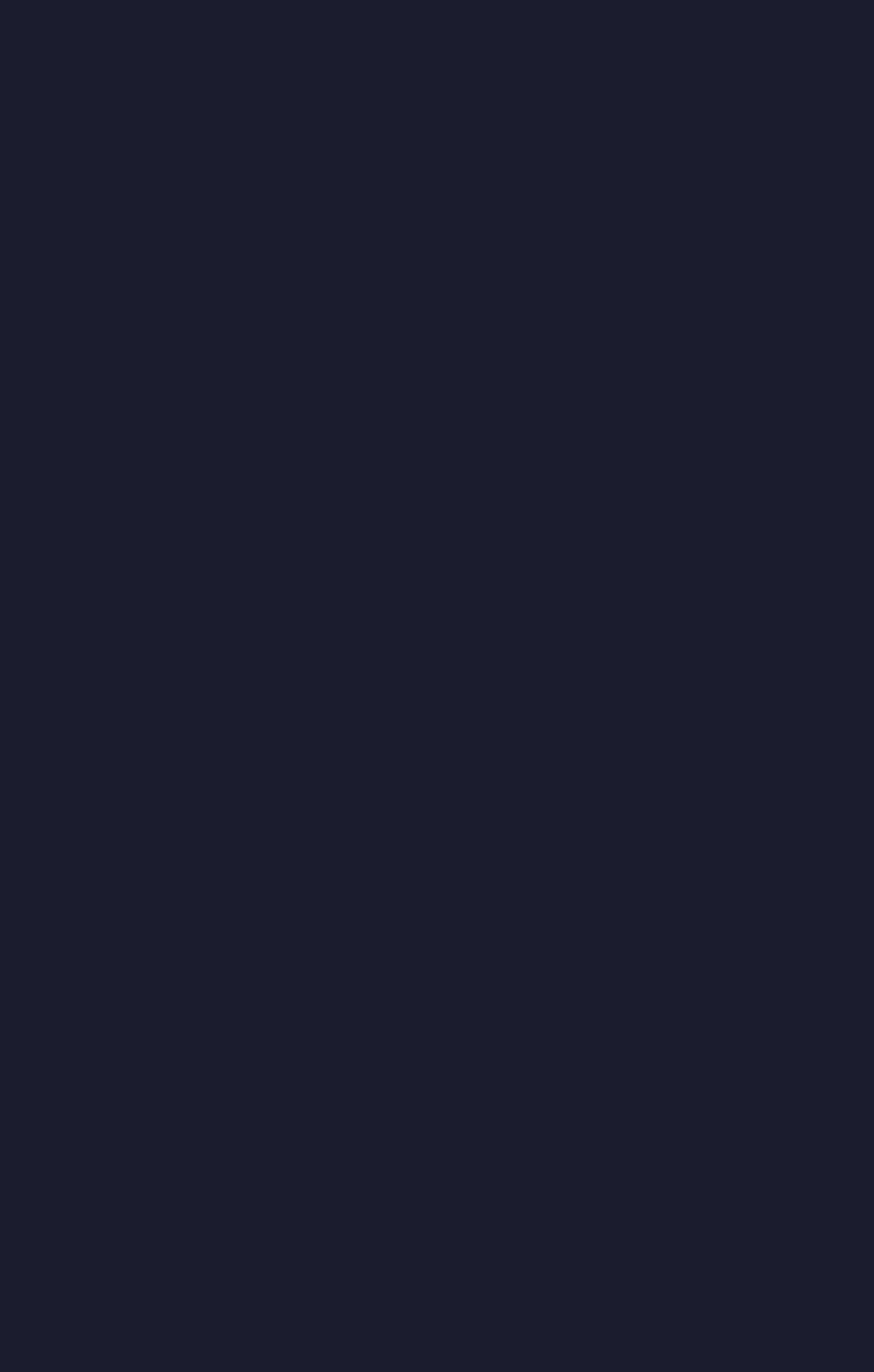What is the position of the 'Team' link?
By examining the image, provide a one-word or phrase answer.

Third from the top